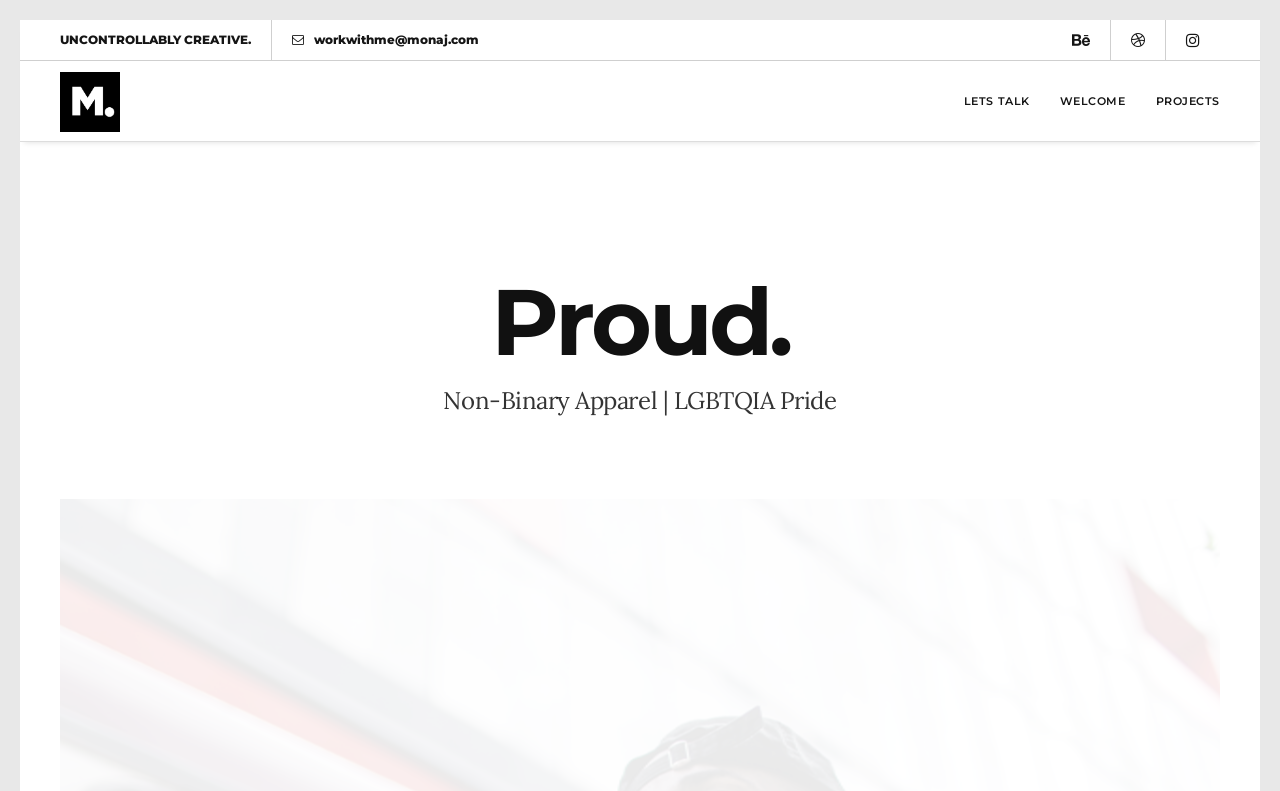Refer to the element description Lets Talk and identify the corresponding bounding box in the screenshot. Format the coordinates as (top-left x, top-left y, bottom-right x, bottom-right y) with values in the range of 0 to 1.

[0.753, 0.077, 0.804, 0.178]